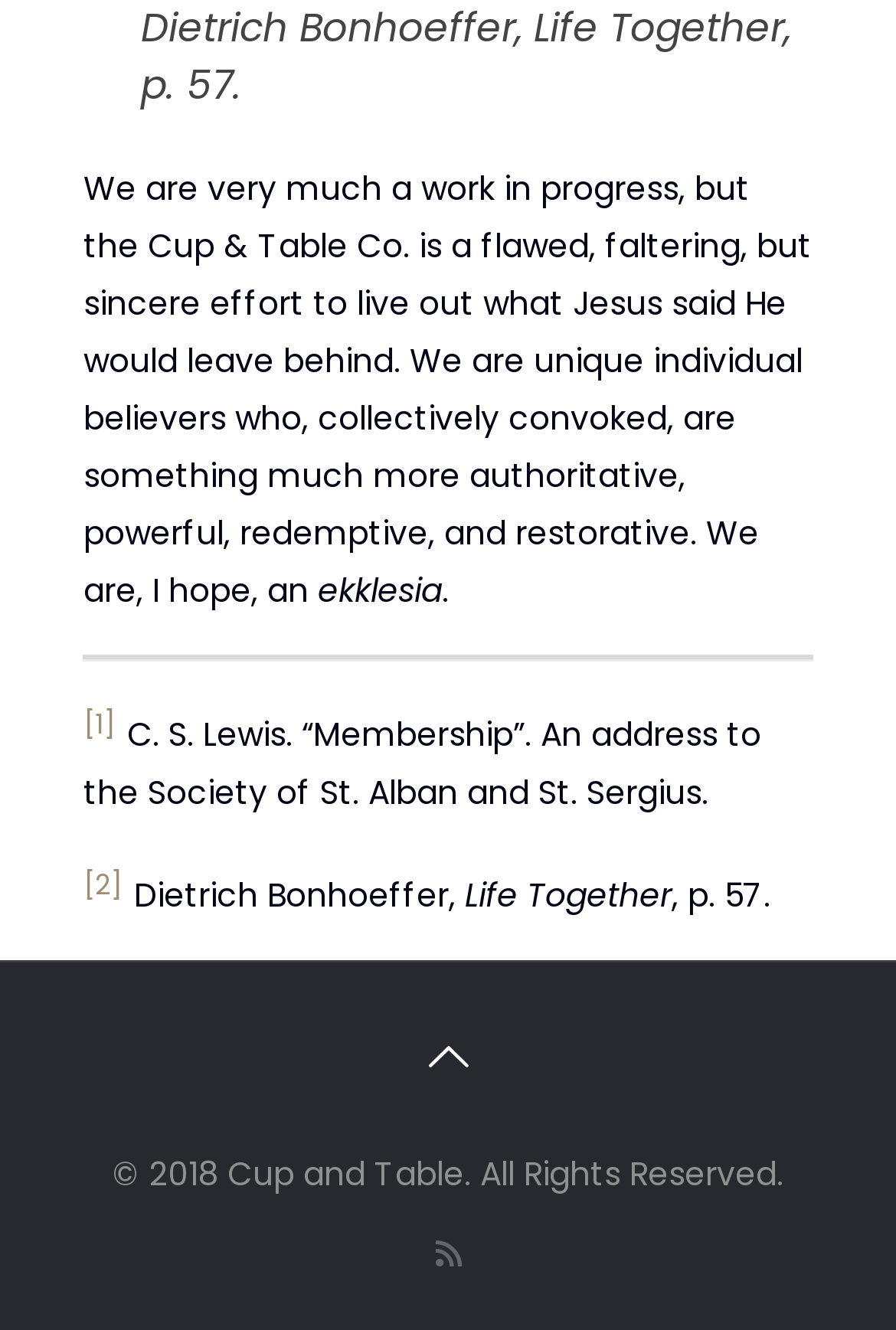How many links are present in the main content area?
Provide a short answer using one word or a brief phrase based on the image.

2